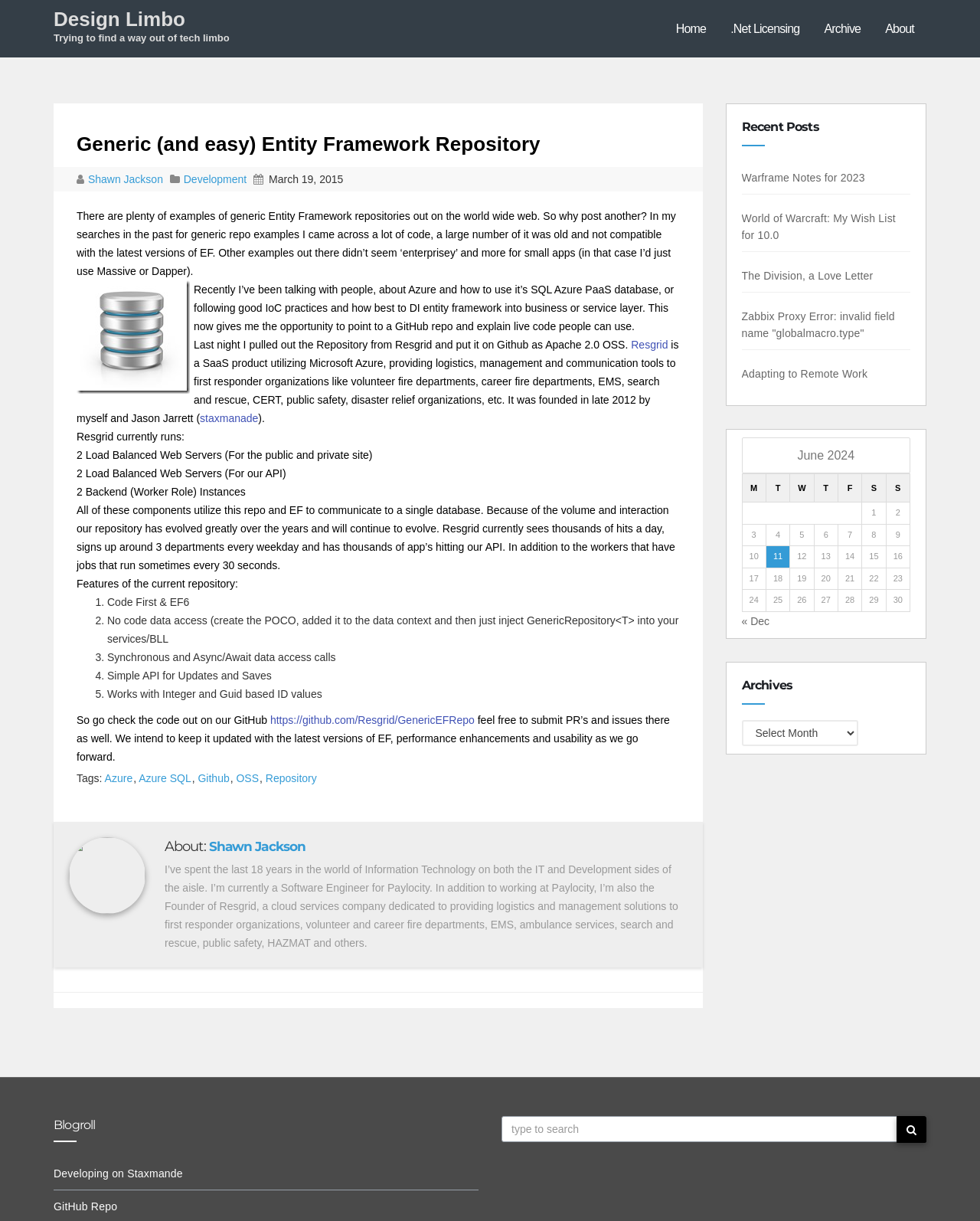Locate the primary headline on the webpage and provide its text.

Generic (and easy) Entity Framework Repository